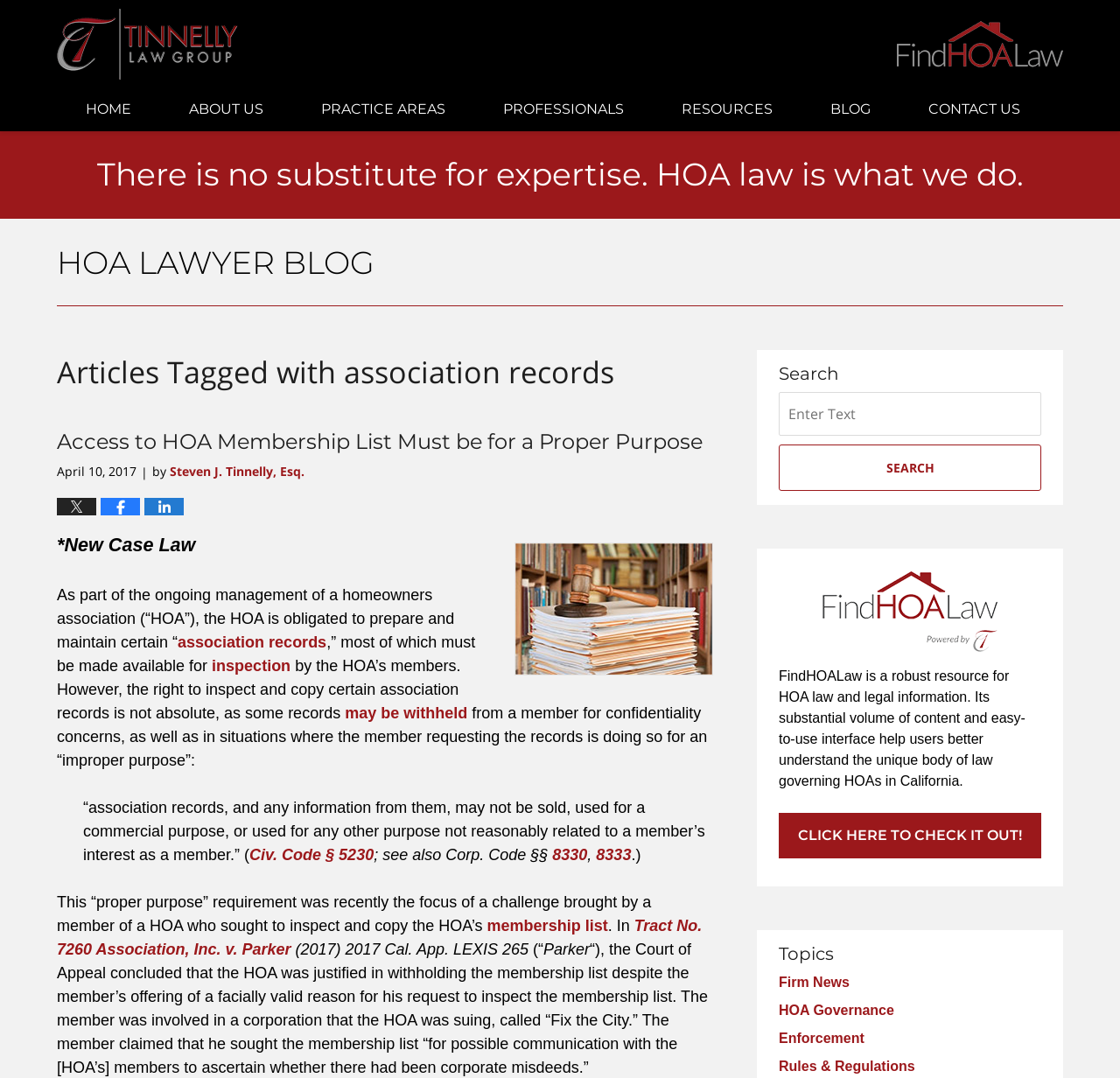Find and provide the bounding box coordinates for the UI element described with: "Bio".

None